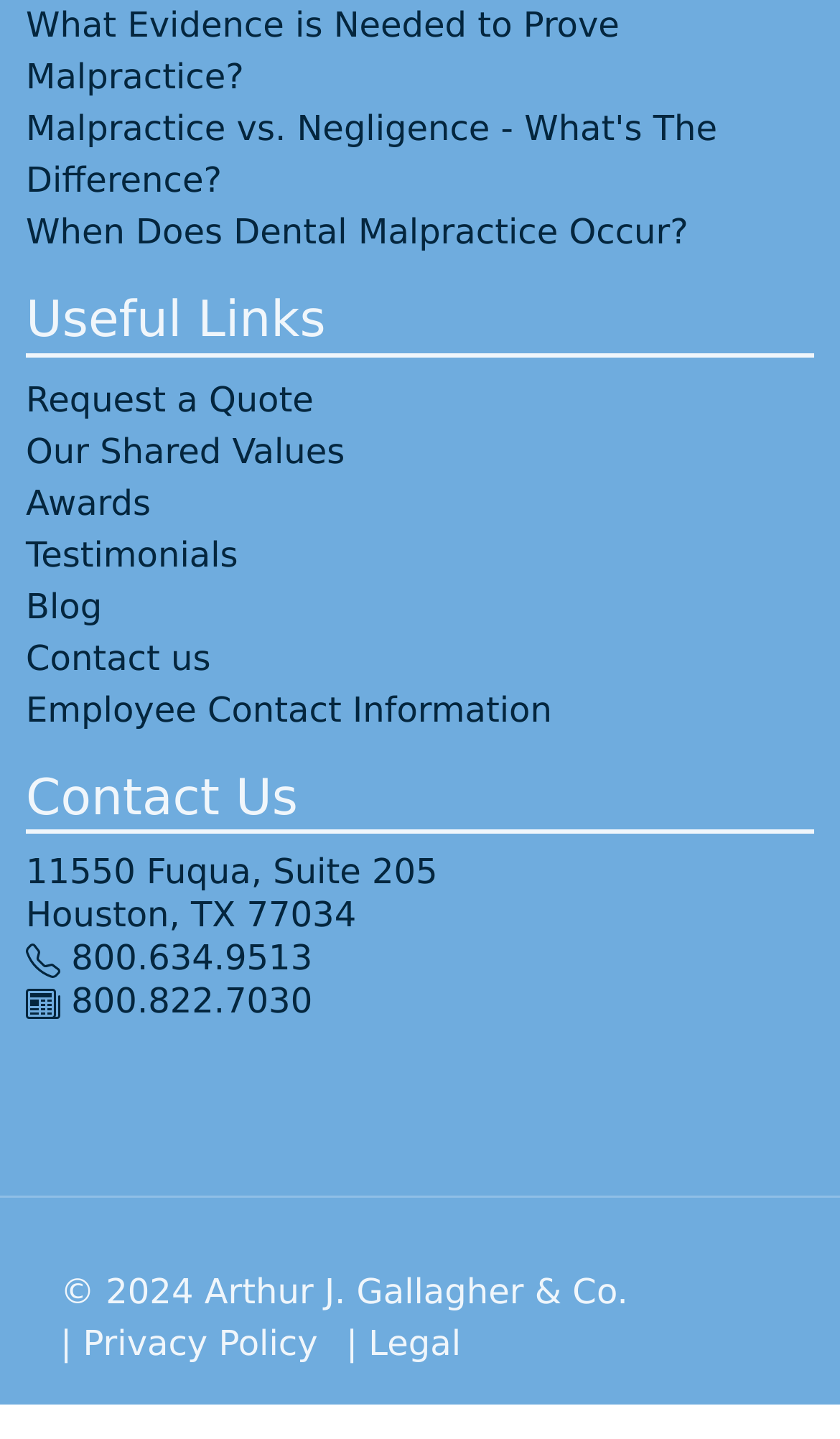Find the bounding box coordinates of the element to click in order to complete this instruction: "Read the Privacy Policy". The bounding box coordinates must be four float numbers between 0 and 1, denoted as [left, top, right, bottom].

[0.099, 0.92, 0.378, 0.948]